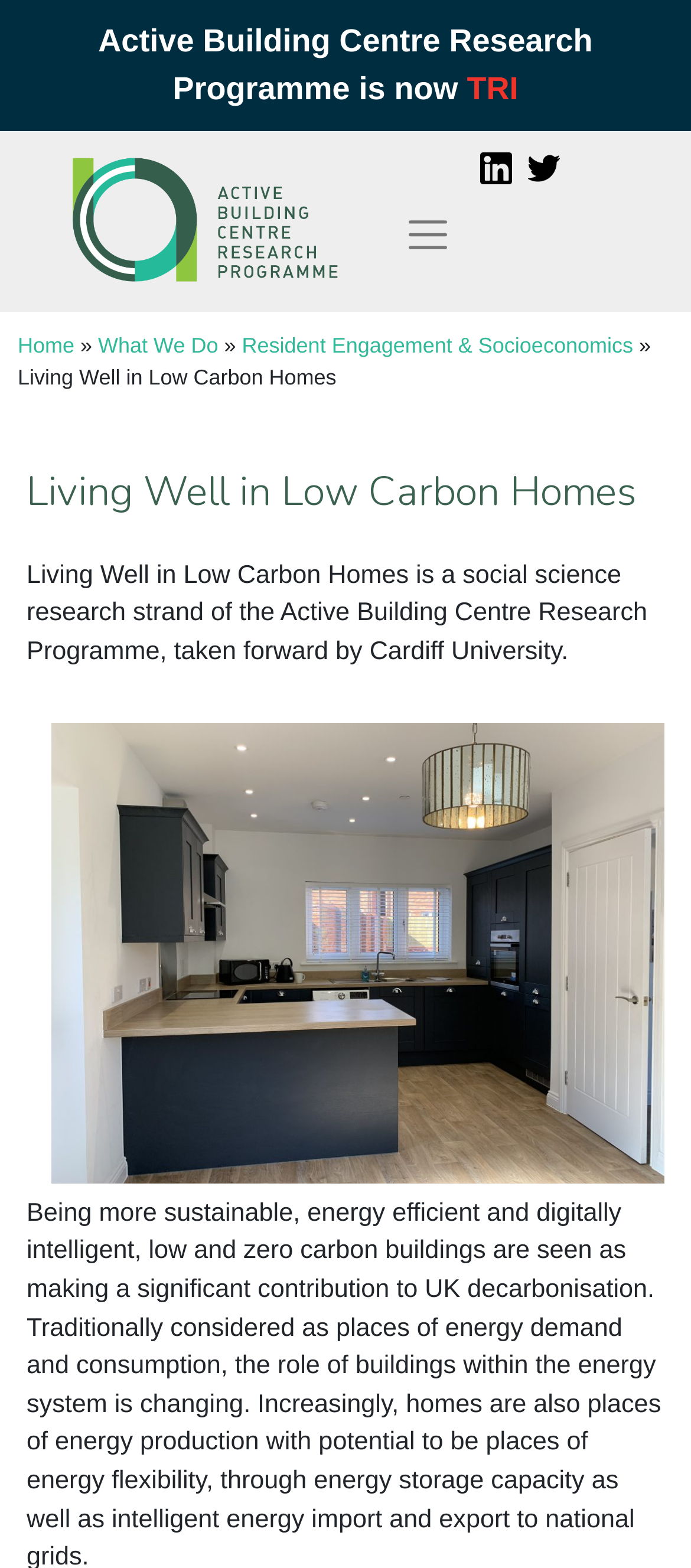What is the purpose of the 'Toggle navigation' button?
Refer to the image and provide a thorough answer to the question.

I inferred the purpose of the 'Toggle navigation' button by looking at its properties. The button is currently not expanded, which suggests that it can be used to expand or collapse the navigation menu.